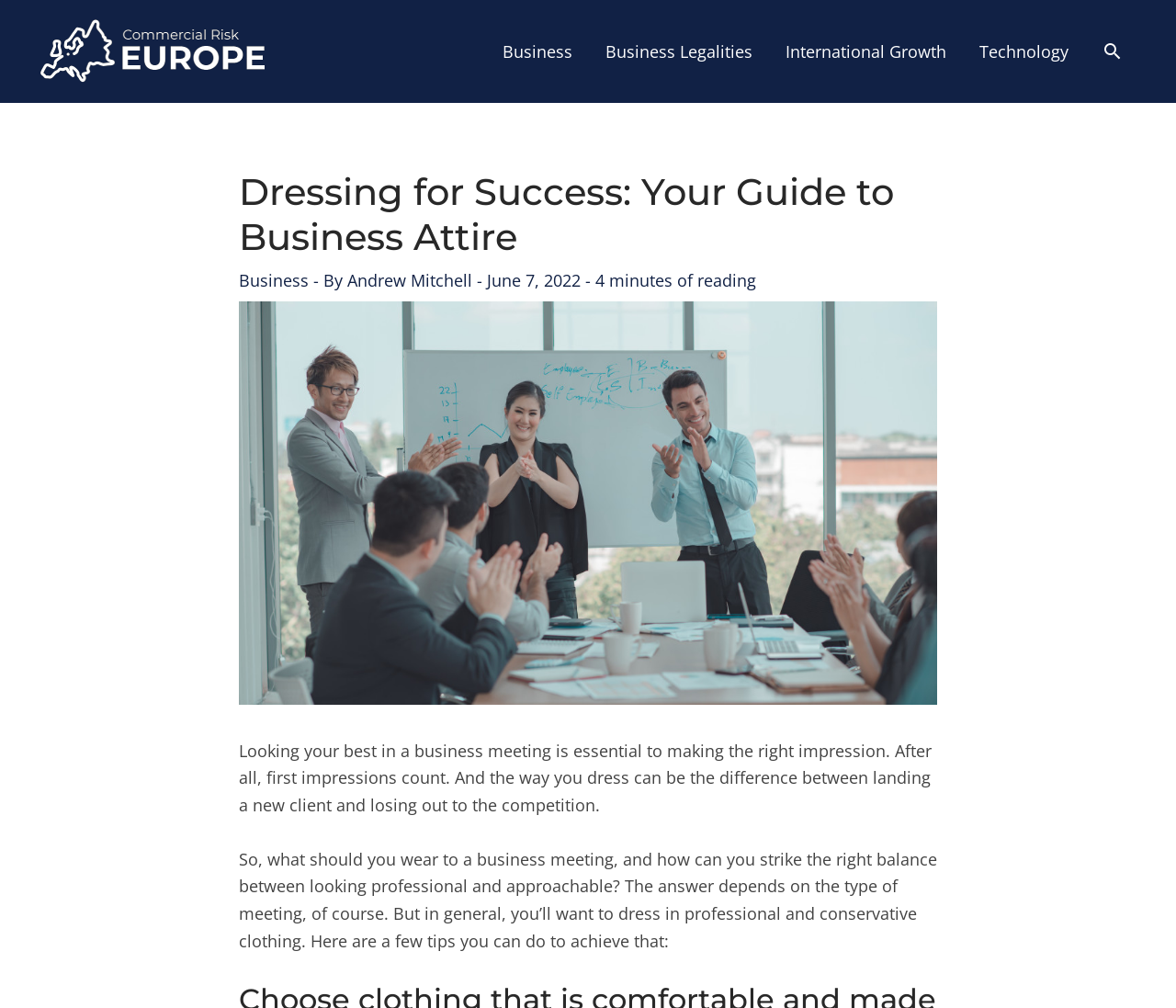With reference to the image, please provide a detailed answer to the following question: Who is the author of the article?

The author of the article is mentioned in the text 'By Andrew Mitchell' which is located below the heading.